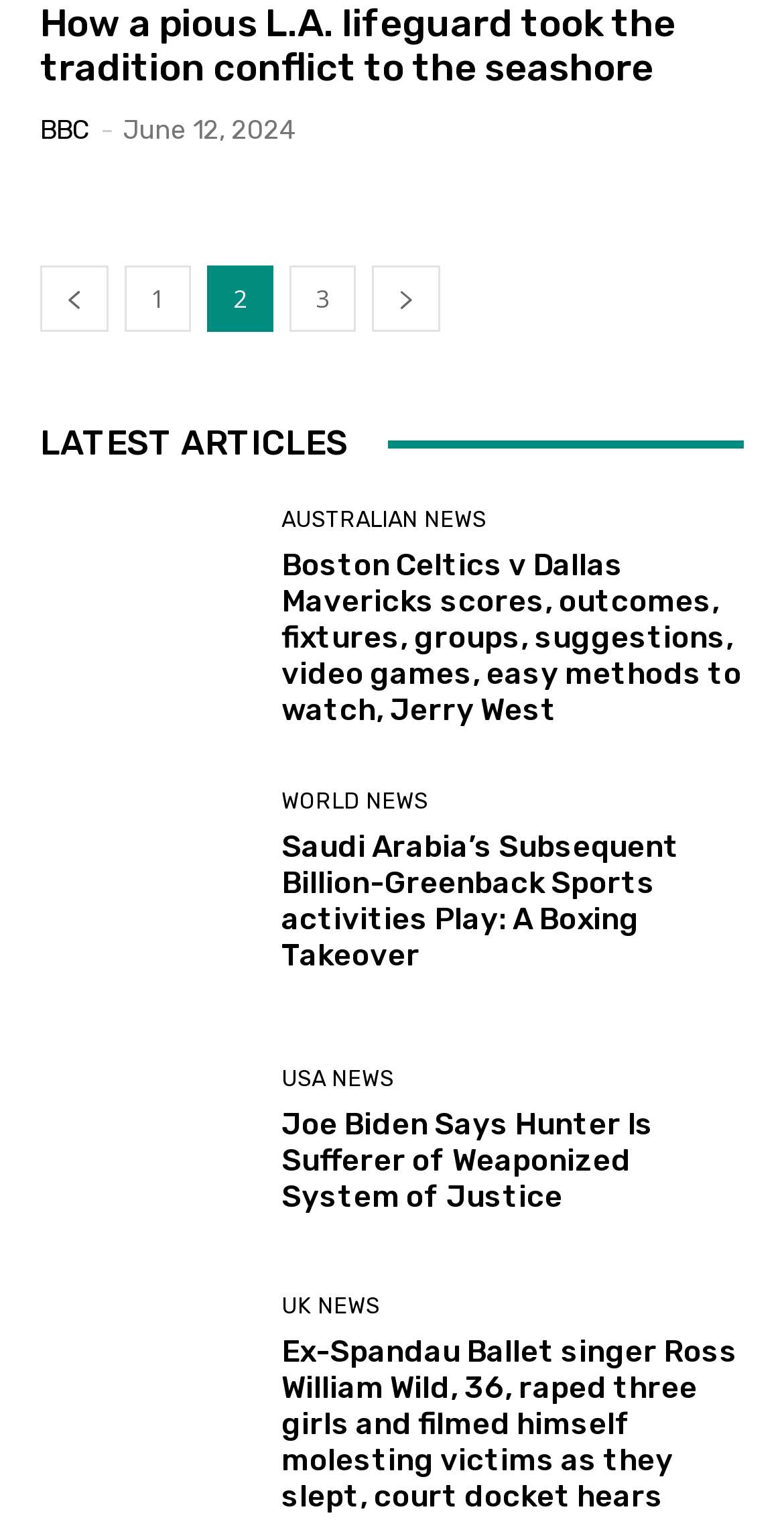Provide the bounding box coordinates of the section that needs to be clicked to accomplish the following instruction: "Contact us by phone."

None